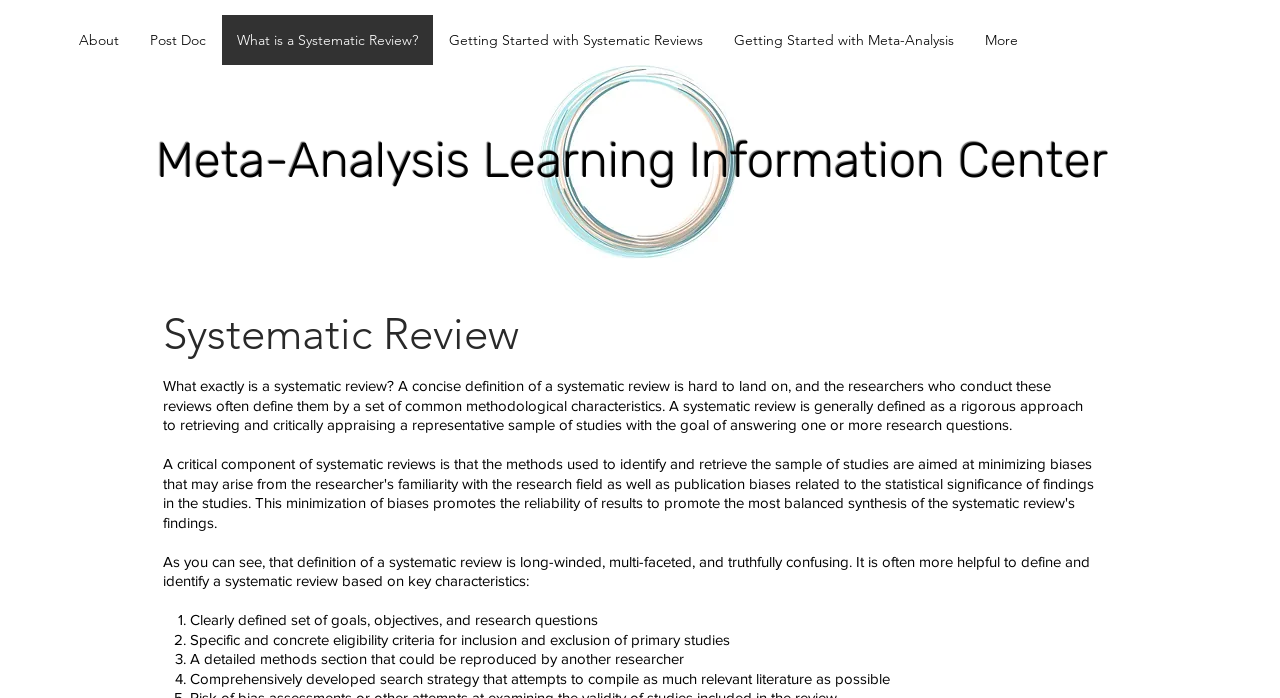Given the description "DRINKS", determine the bounding box of the corresponding UI element.

None